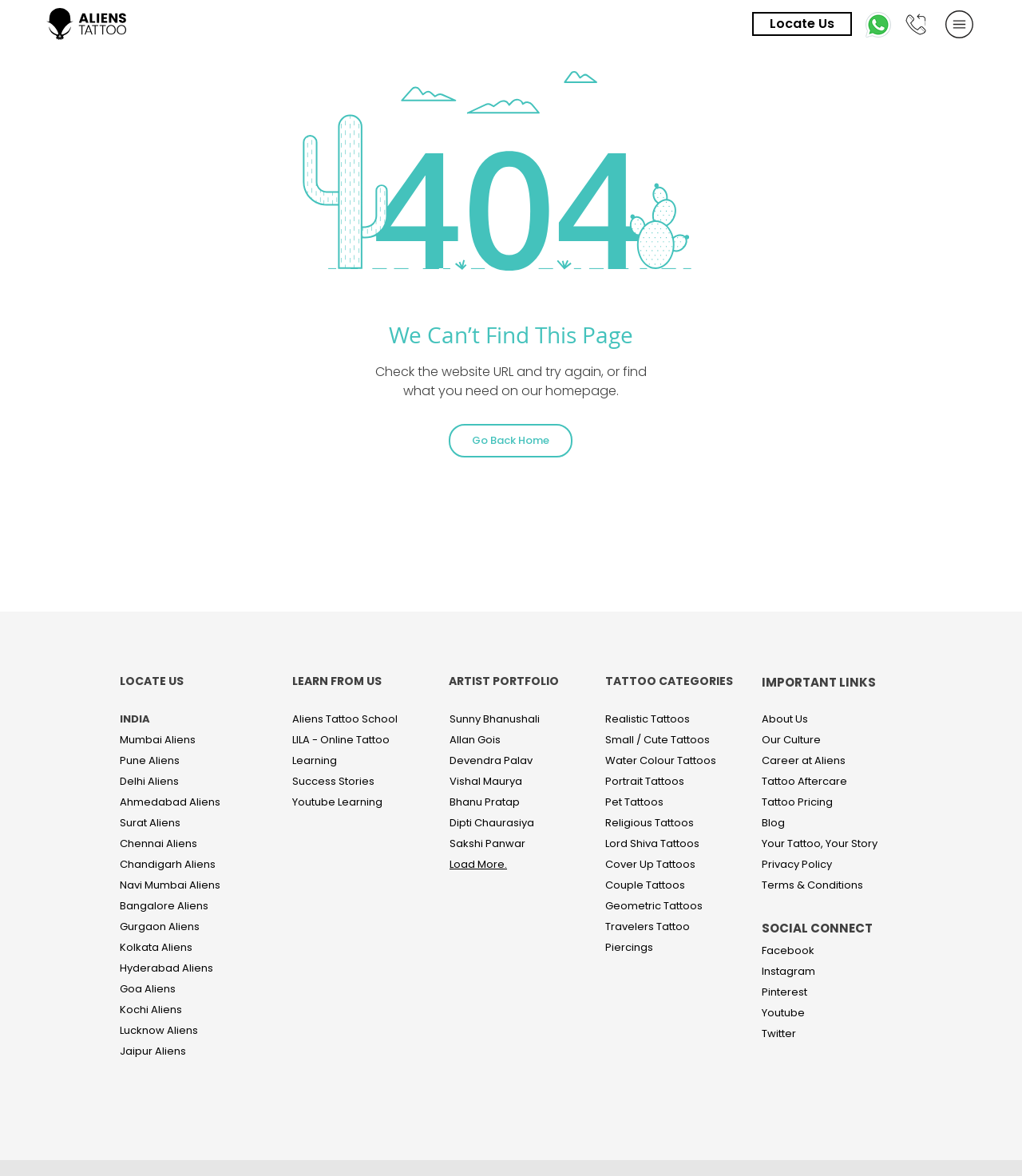With reference to the screenshot, provide a detailed response to the question below:
Can I learn tattooing from Aliens Tattoo?

The page provides links to learn tattooing from Aliens Tattoo, including Aliens Tattoo School, LILA - Online Tattoo Learning, and Success Stories, indicating that they offer tattoo learning opportunities.